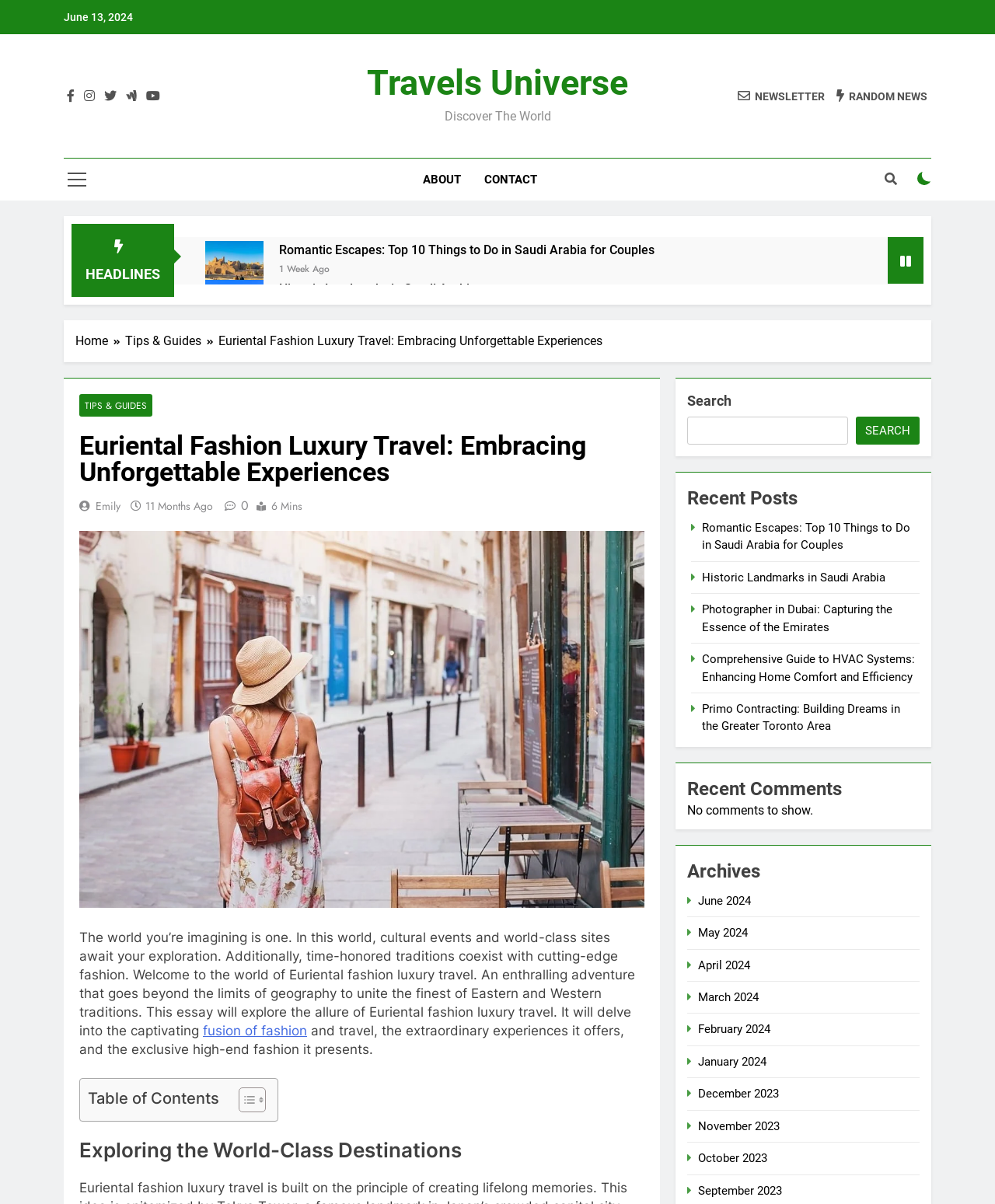Determine the bounding box coordinates for the area you should click to complete the following instruction: "Learn about ABIROB W300".

None